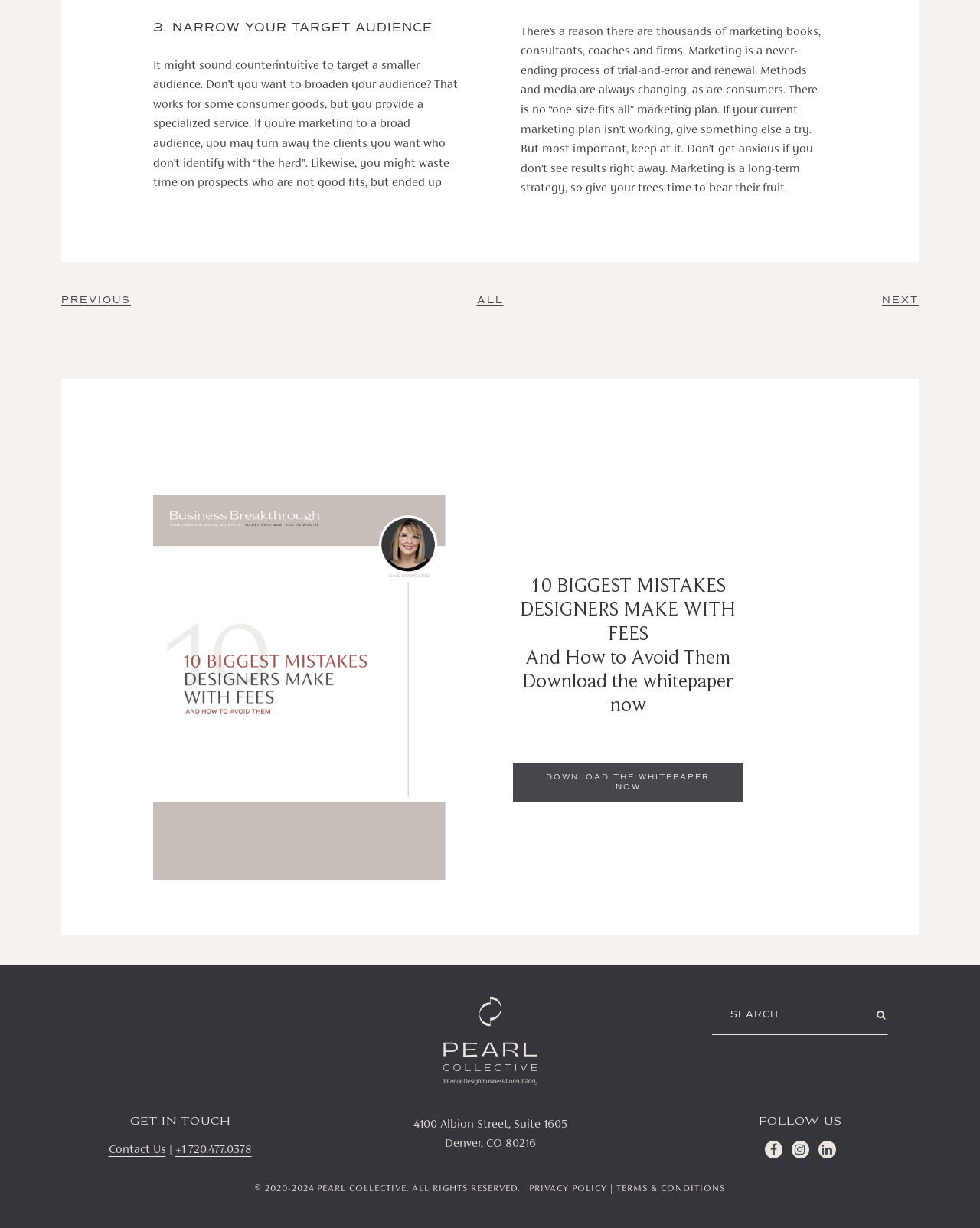Identify the bounding box for the described UI element: "Terms & Conditions".

[0.629, 0.964, 0.74, 0.972]